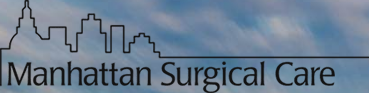Please study the image and answer the question comprehensively:
What is the background of the logo?

The logo has a stylized outline of a city skyline in the background, which suggests the urban setting of the practice and its location in New York City.